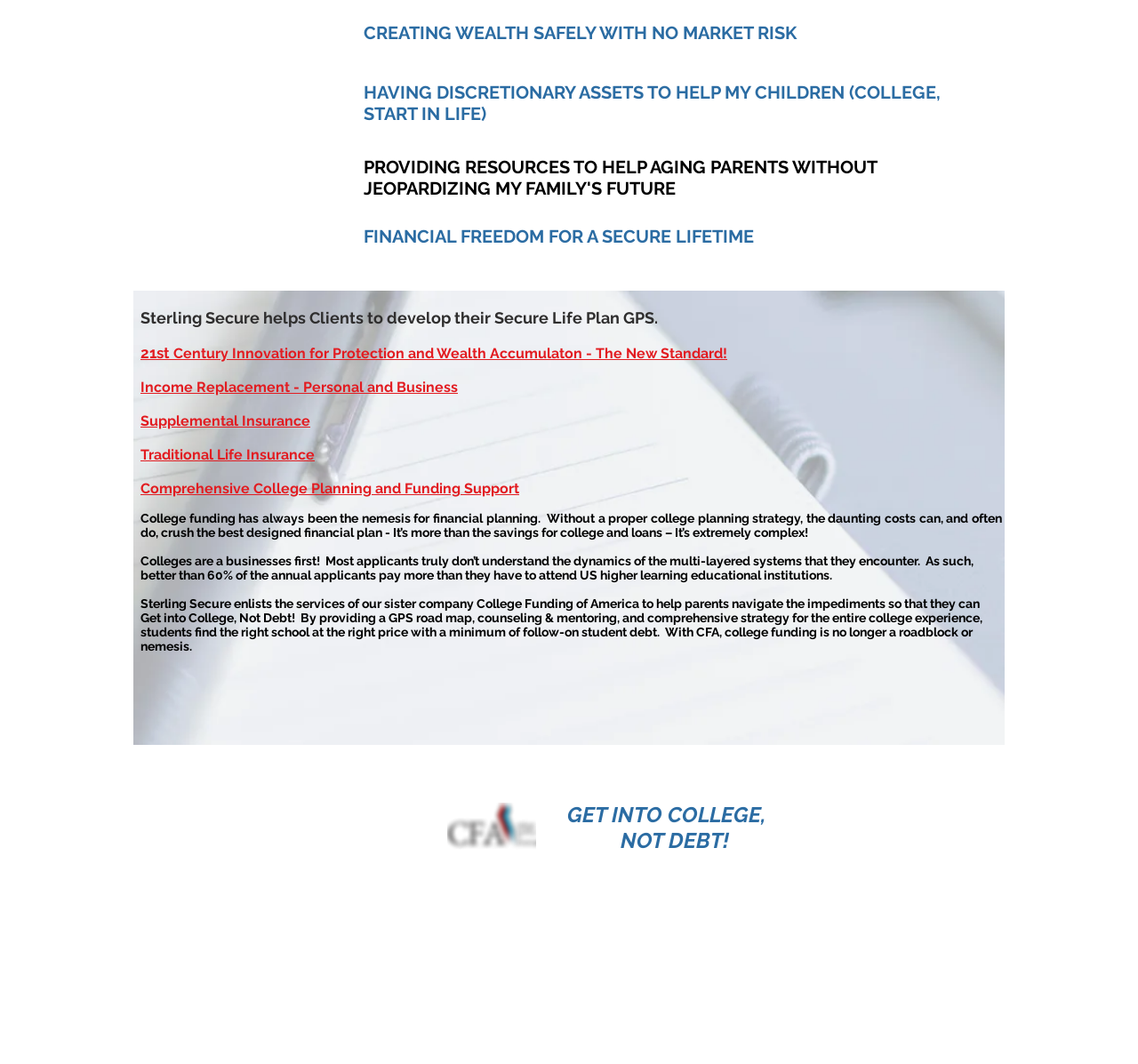What is the slogan of College Funding of America?
Craft a detailed and extensive response to the question.

The webpage displays the slogan 'Get into College, Not Debt!' which is associated with College Funding of America, emphasizing the goal of helping students find the right school at the right price with a minimum of follow-on student debt.